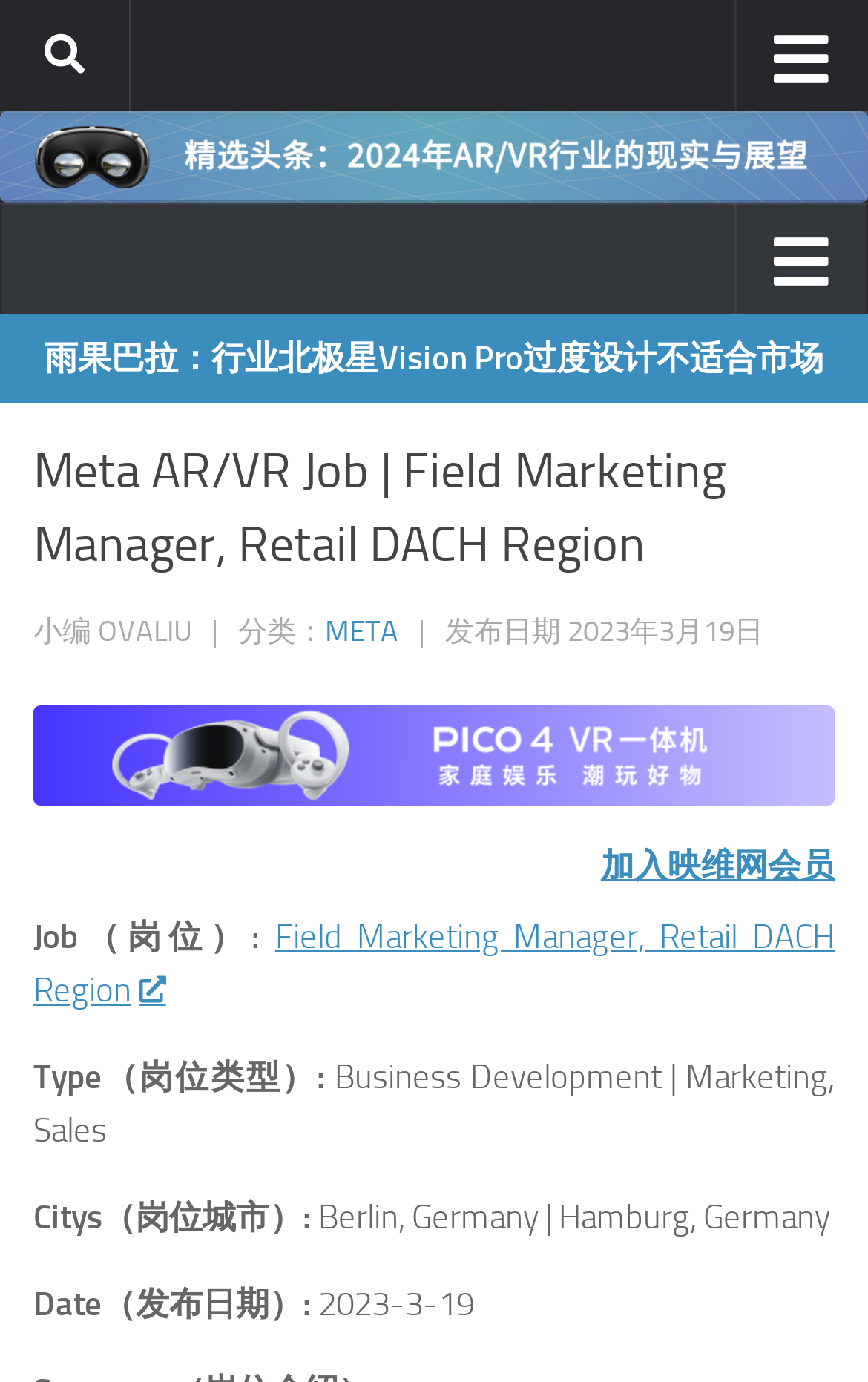Give a short answer to this question using one word or a phrase:
What type of job is this posting?

Business Development